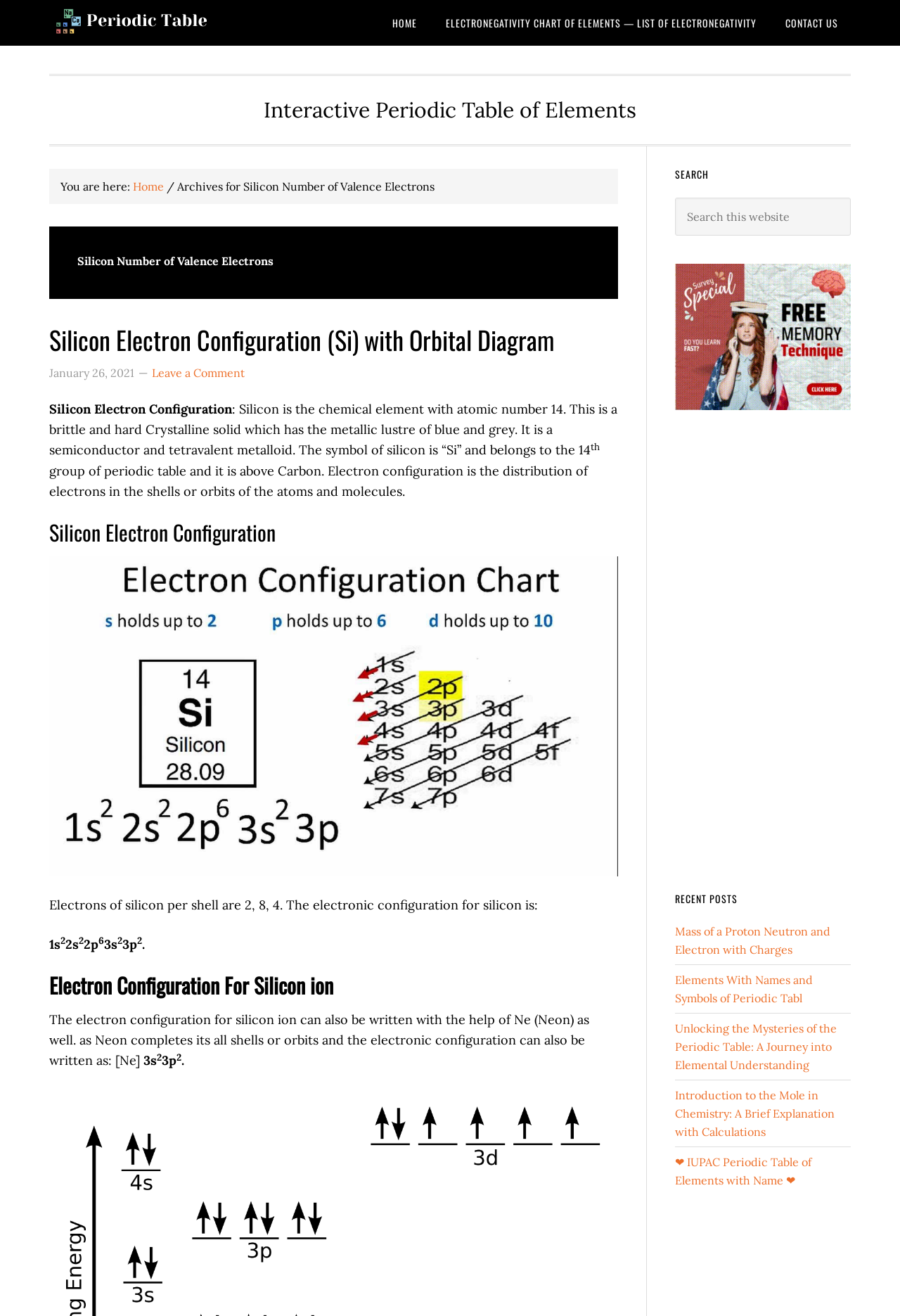Locate the bounding box coordinates of the clickable area to execute the instruction: "Search for a term in the search box". Provide the coordinates as four float numbers between 0 and 1, represented as [left, top, right, bottom].

[0.75, 0.15, 0.945, 0.179]